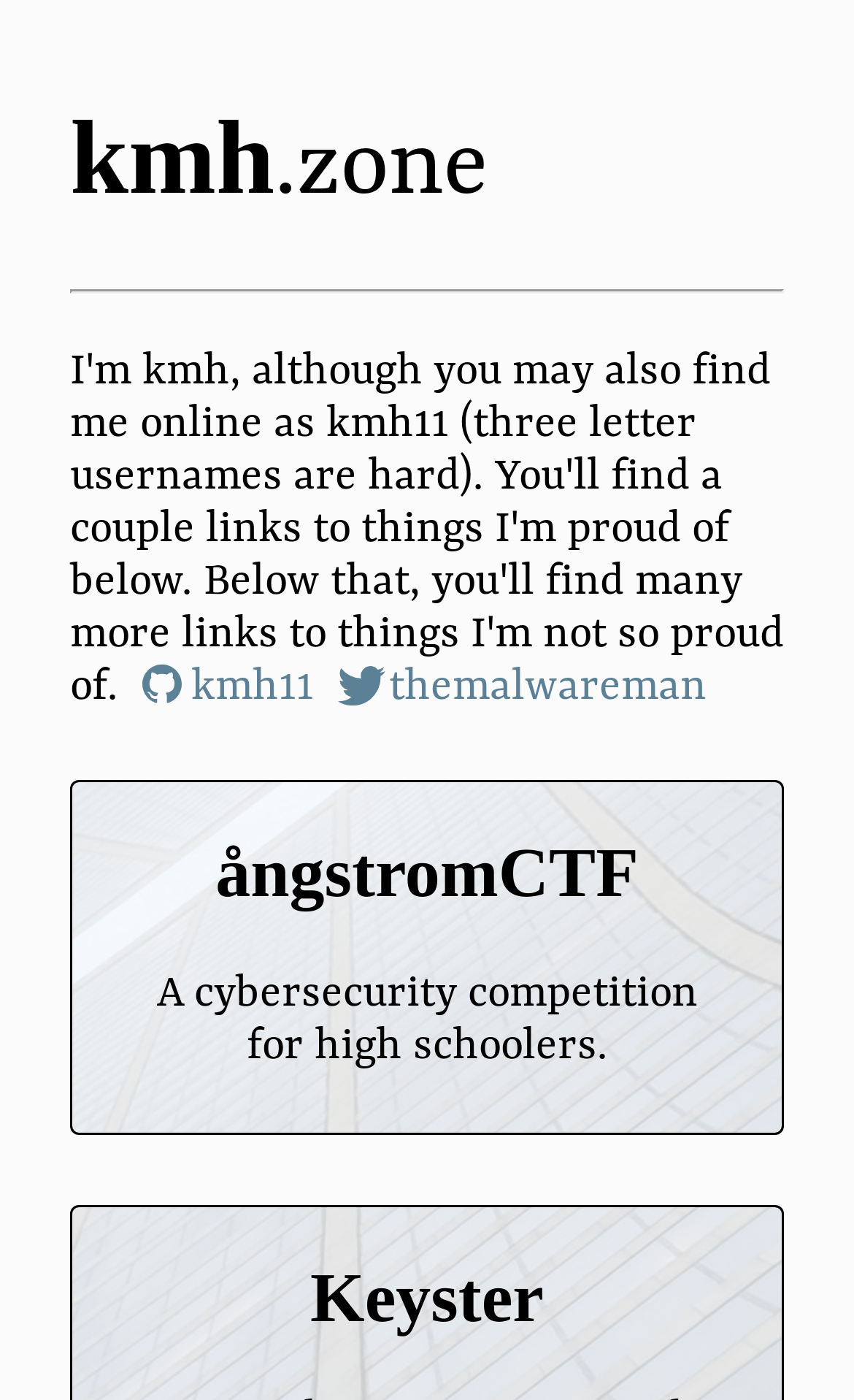Answer the following in one word or a short phrase: 
What is the text of the link that contains the word 'cybersecurity'?

ångstromCTF A cybersecurity competition for high schoolers.